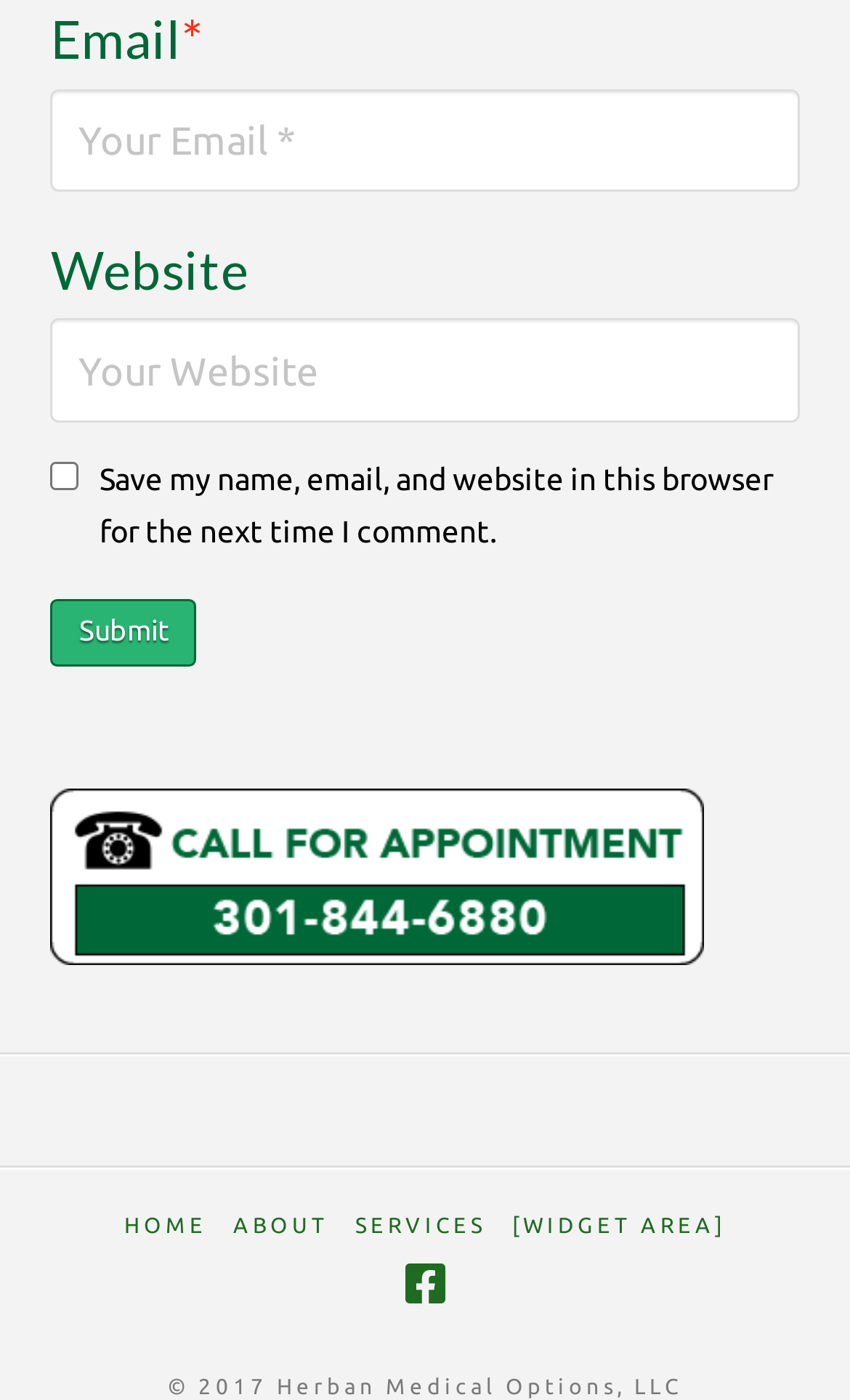Could you provide the bounding box coordinates for the portion of the screen to click to complete this instruction: "Click the submit button"?

[0.06, 0.428, 0.232, 0.476]